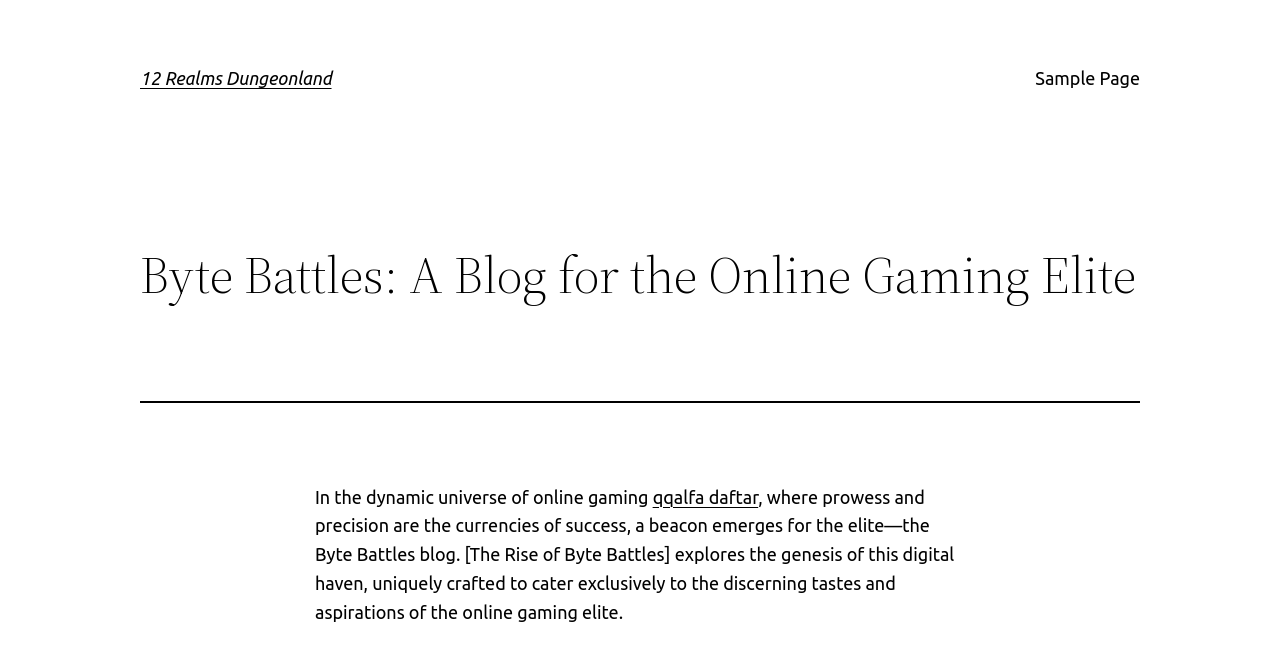Give a one-word or short phrase answer to this question: 
What is the topic of the blog post?

12 Realms Dungeonland